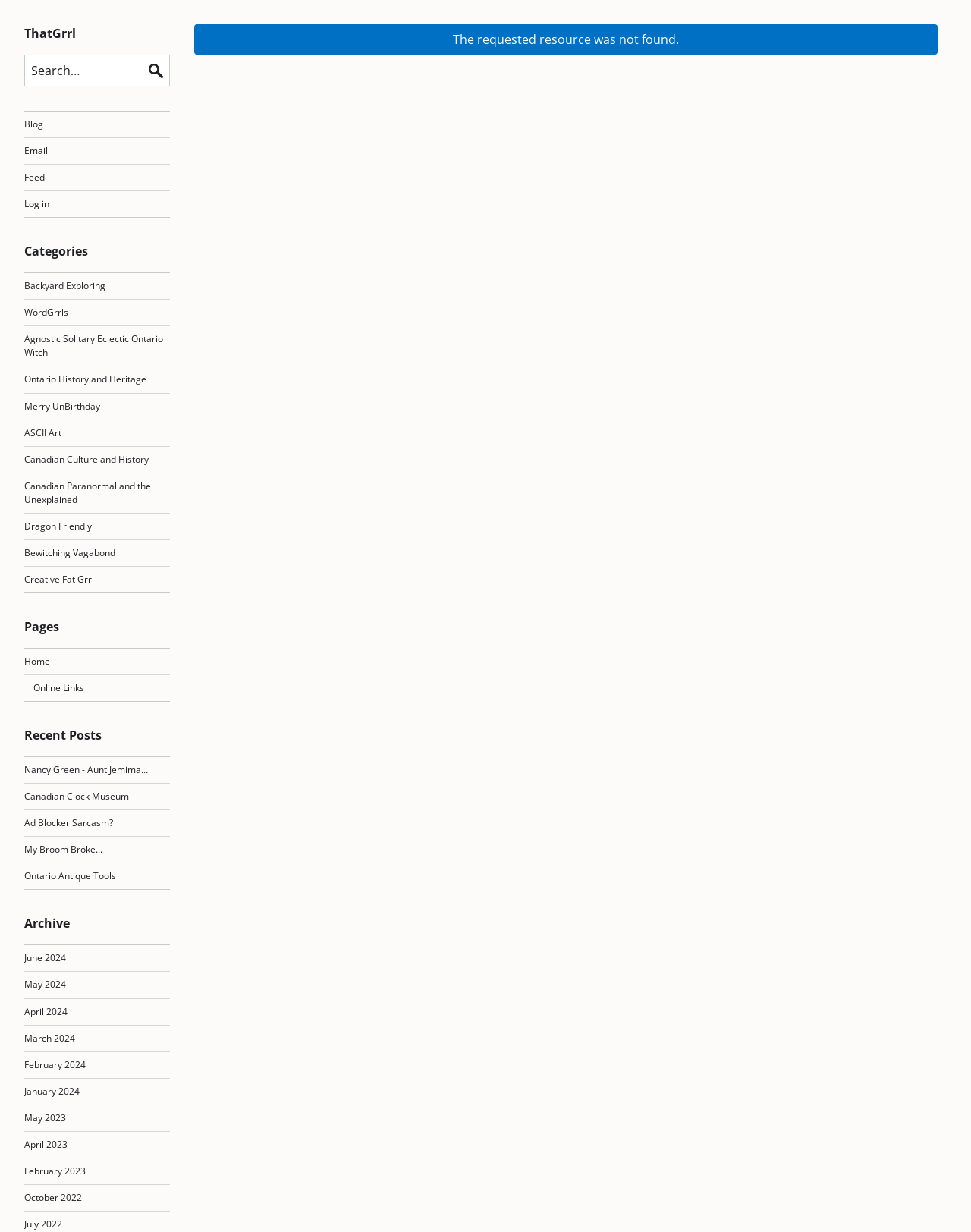Find the bounding box coordinates of the area to click in order to follow the instruction: "Search this blog".

[0.025, 0.044, 0.175, 0.07]